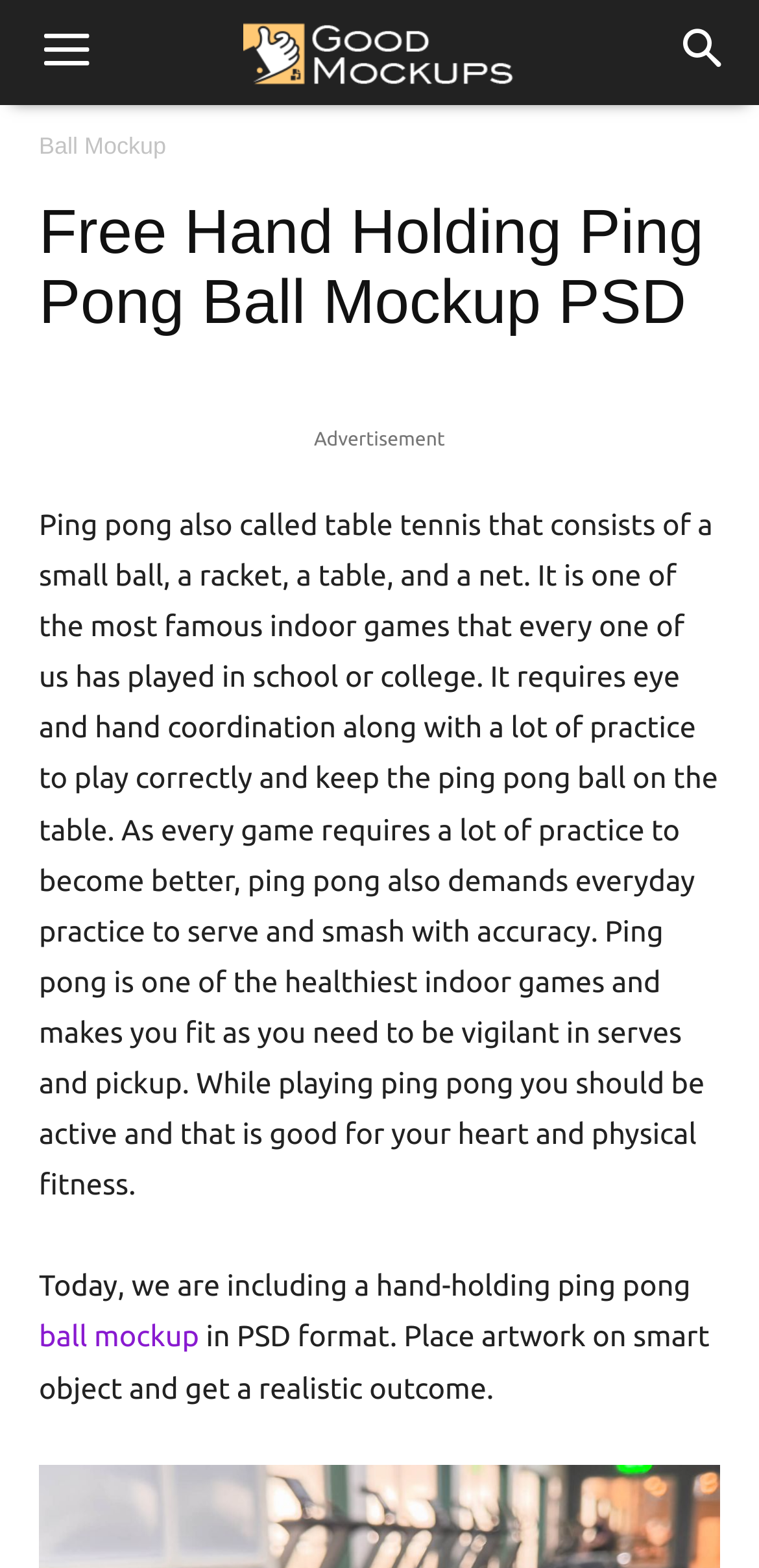Offer a thorough description of the webpage.

The webpage appears to be a blog post or article about ping pong, also known as table tennis. At the top left corner, there is a button labeled "Menu". Next to it, on the top center, is an image with the text "Good Mockups | Best Free Mockup PSD Files for Designers". On the top right corner, there is a link labeled "Search".

Below the top section, there is a link labeled "Ball Mockup" on the left side. This link is followed by a header section that spans almost the entire width of the page, containing the title "Free Hand Holding Ping Pong Ball Mockup PSD". 

Below the header, there is a small advertisement section in the middle of the page, labeled "Advertisement". The main content of the page is a long paragraph of text that describes ping pong as an indoor game, its requirements, and its health benefits. This text is divided into two sections, with a link labeled "ball mockup" in the middle. The text continues below the link, describing a hand-holding ping pong ball mockup in PSD format.

There are a total of 2 images, 4 links, and 4 blocks of text on the webpage. The layout is organized, with clear headings and concise text.